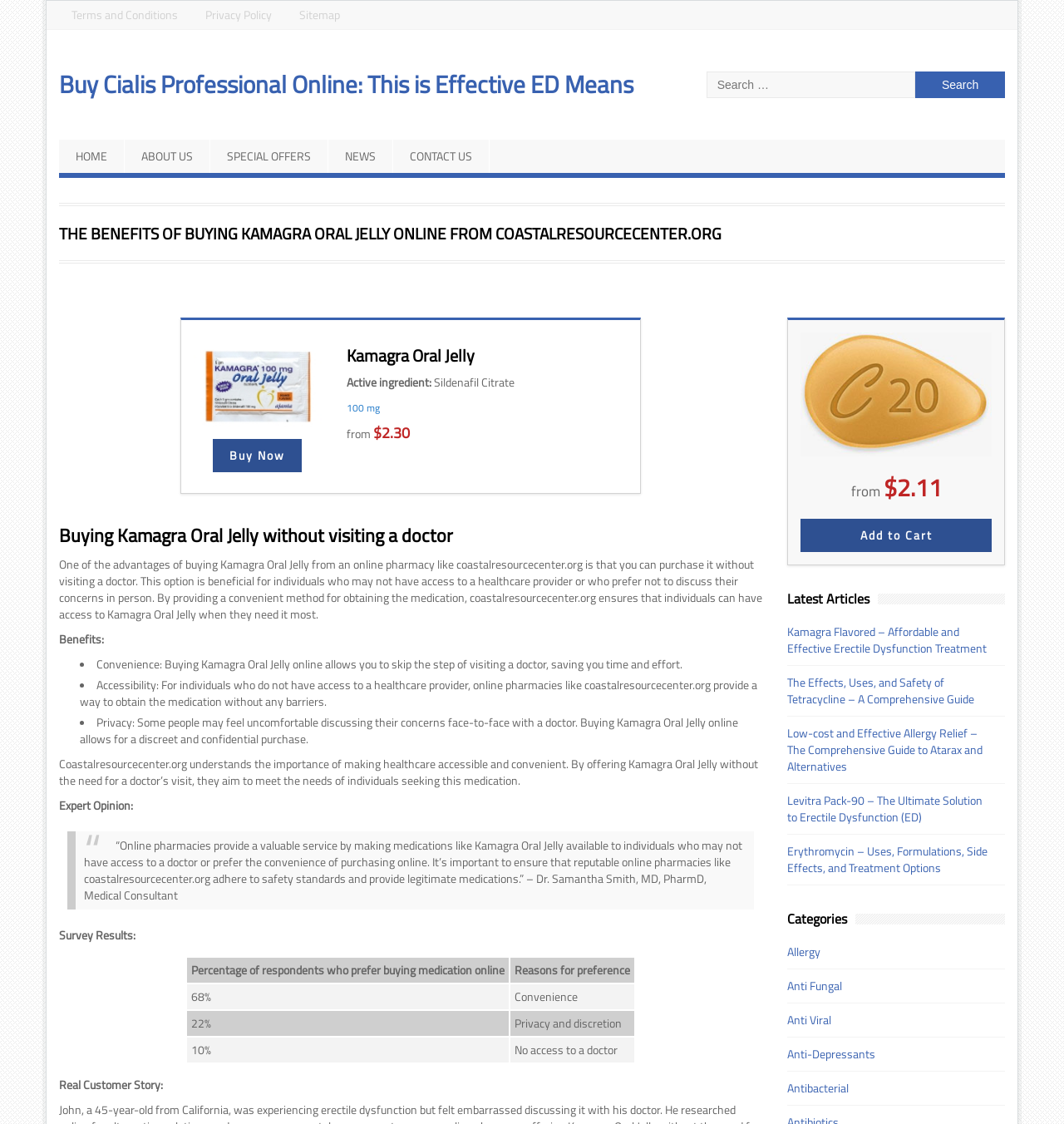Locate the bounding box coordinates of the item that should be clicked to fulfill the instruction: "Check the terms and conditions".

[0.055, 0.001, 0.179, 0.026]